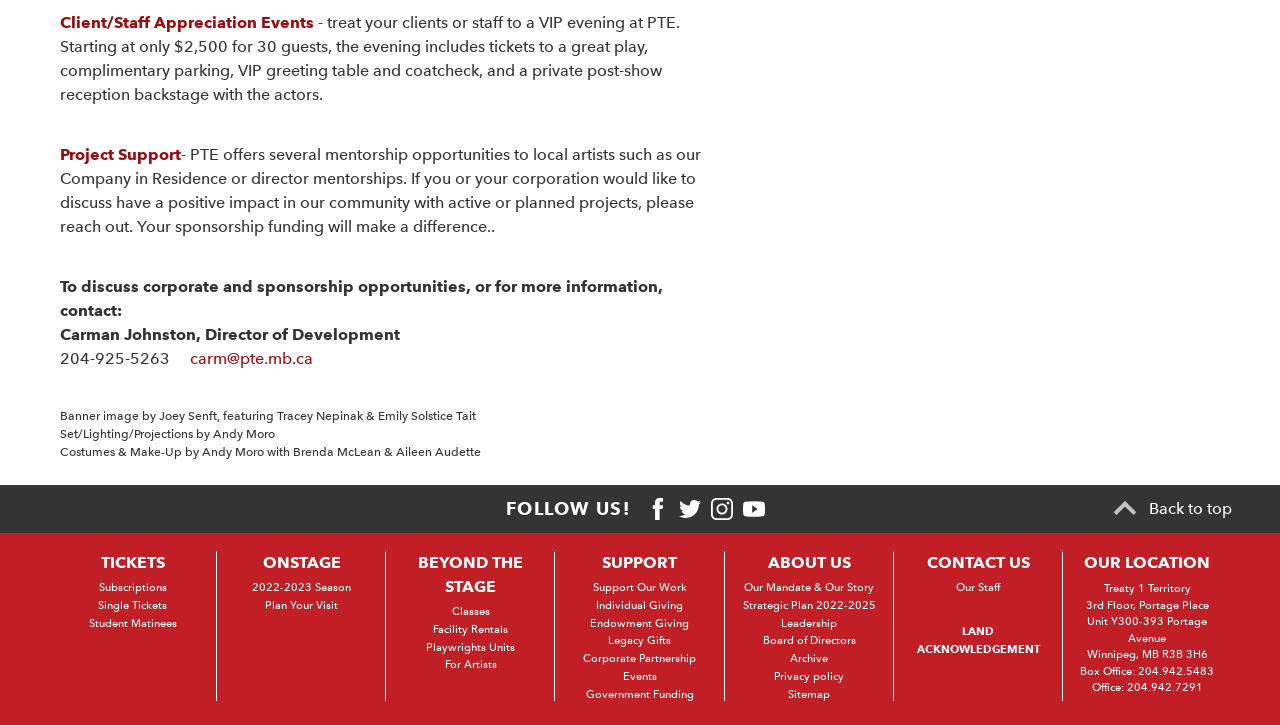For the following element description, predict the bounding box coordinates in the format (top-left x, top-left y, bottom-right x, bottom-right y). All values should be floating point numbers between 0 and 1. Description: LAND ACKNOWLEDGEMENT

[0.716, 0.862, 0.812, 0.904]